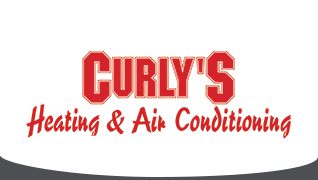Provide a one-word or short-phrase answer to the question:
What service does the logo represent?

Heating and Air Conditioning